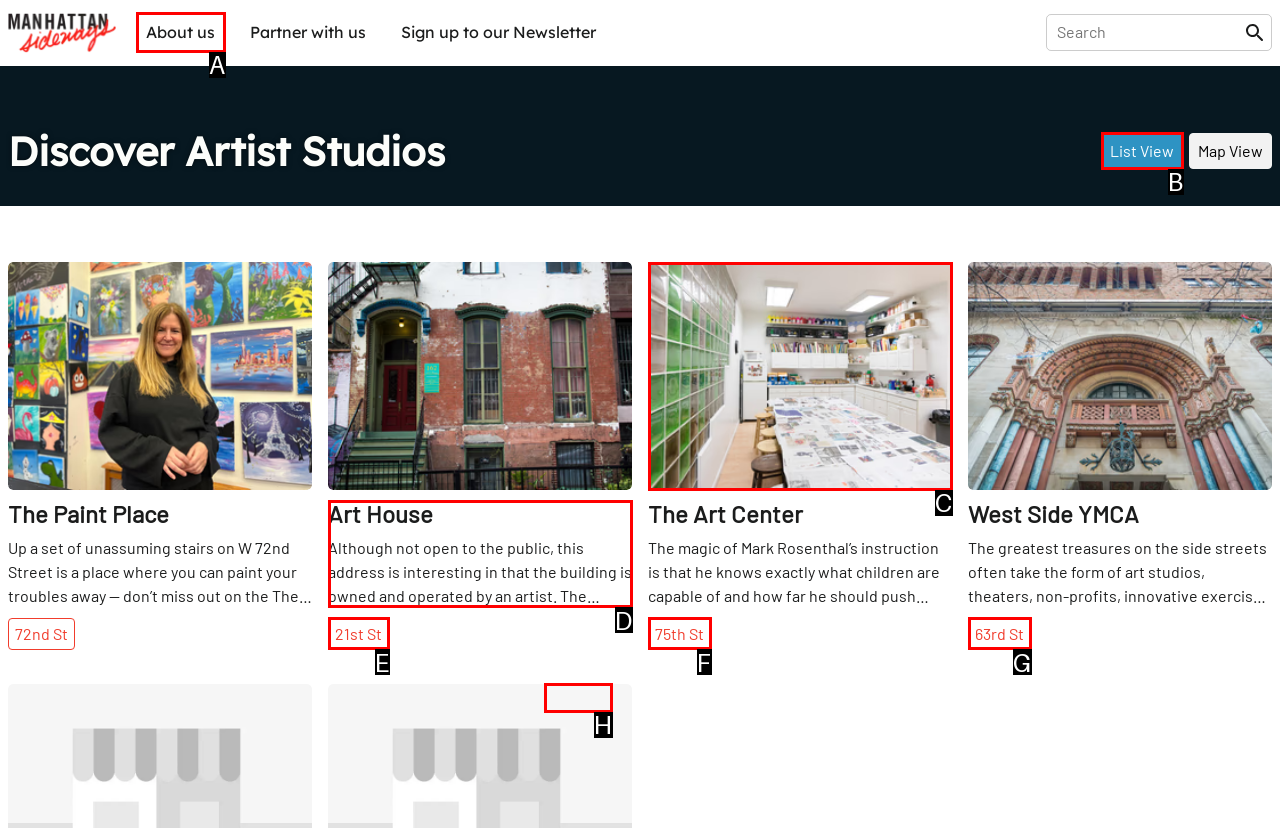Refer to the element description: ShareFacebookTwitterPinterestEmail and identify the matching HTML element. State your answer with the appropriate letter.

H